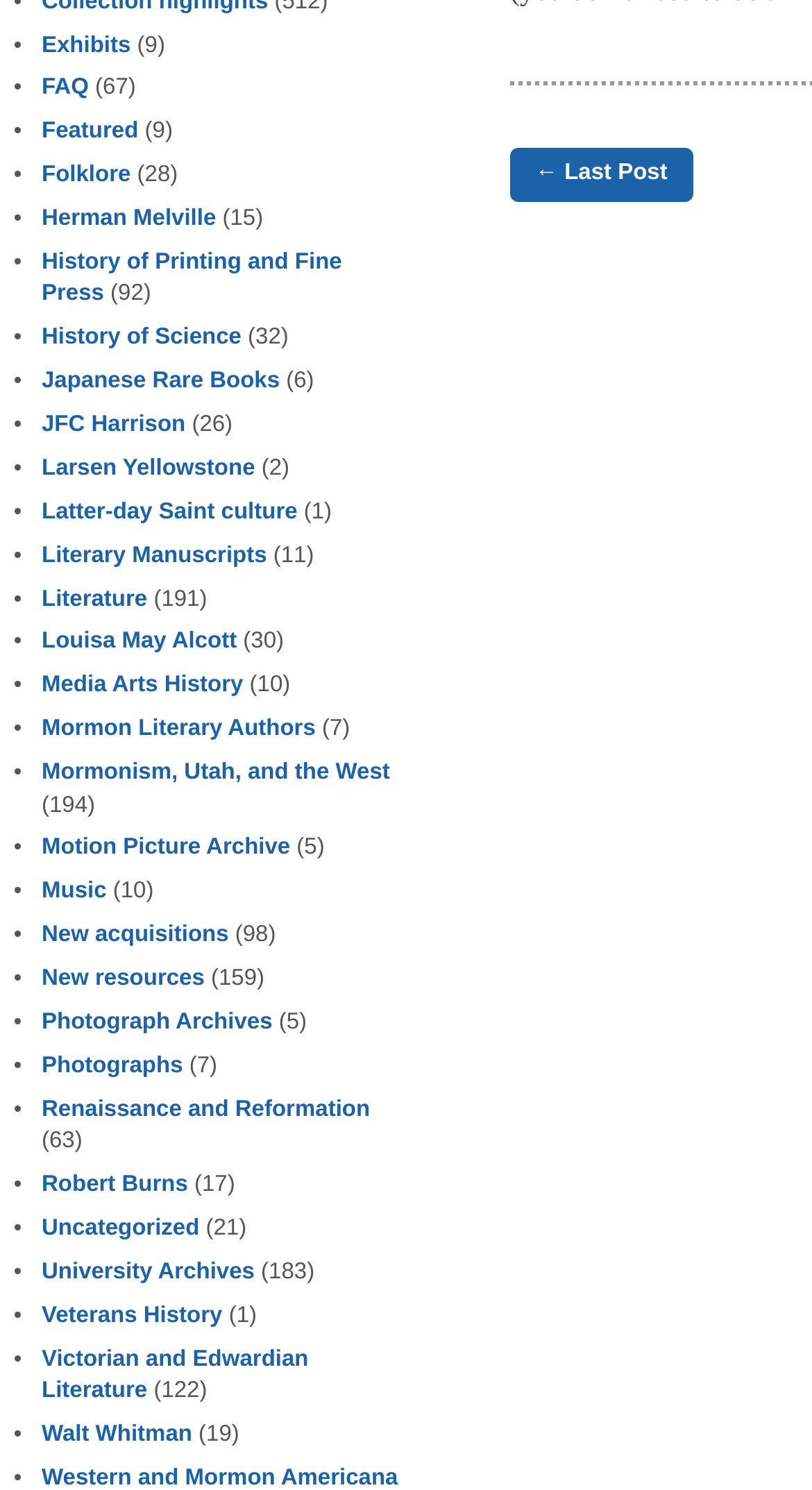Please find the bounding box coordinates for the clickable element needed to perform this instruction: "Browse History of Printing and Fine Press".

[0.051, 0.168, 0.421, 0.206]